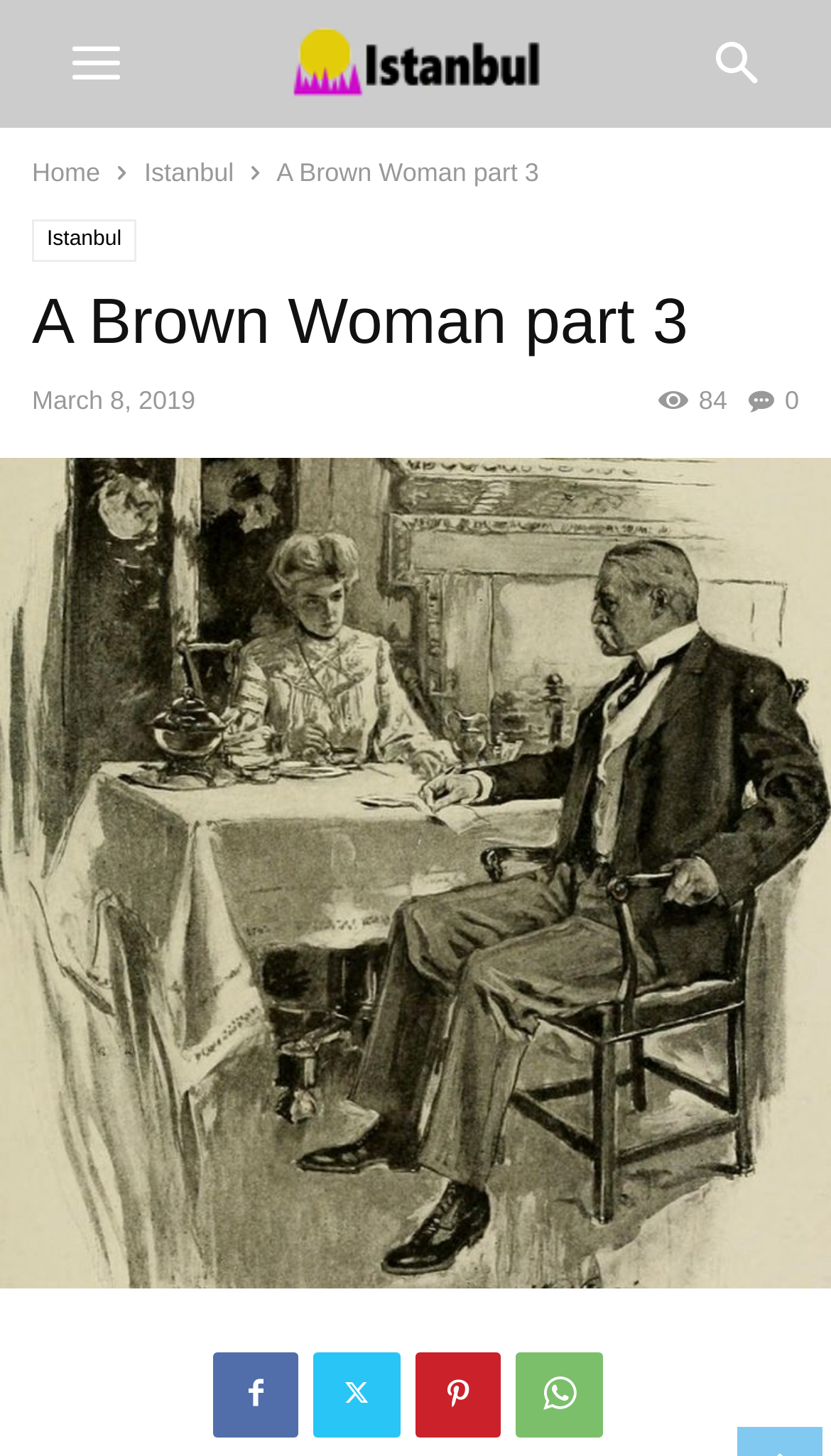Locate the bounding box coordinates of the area that needs to be clicked to fulfill the following instruction: "go to home page". The coordinates should be in the format of four float numbers between 0 and 1, namely [left, top, right, bottom].

[0.038, 0.108, 0.121, 0.129]